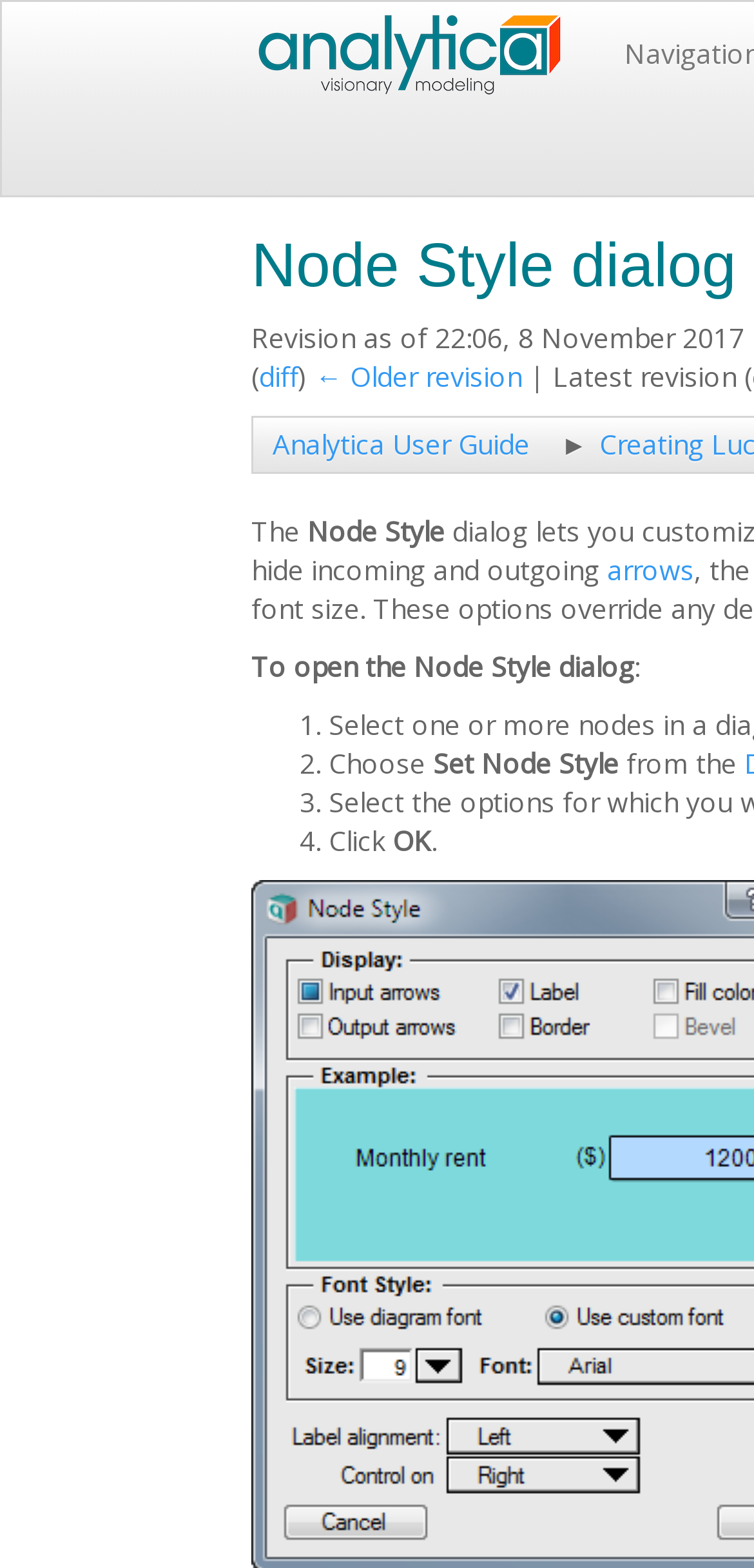How many steps are required to set node style?
Look at the image and answer the question with a single word or phrase.

4